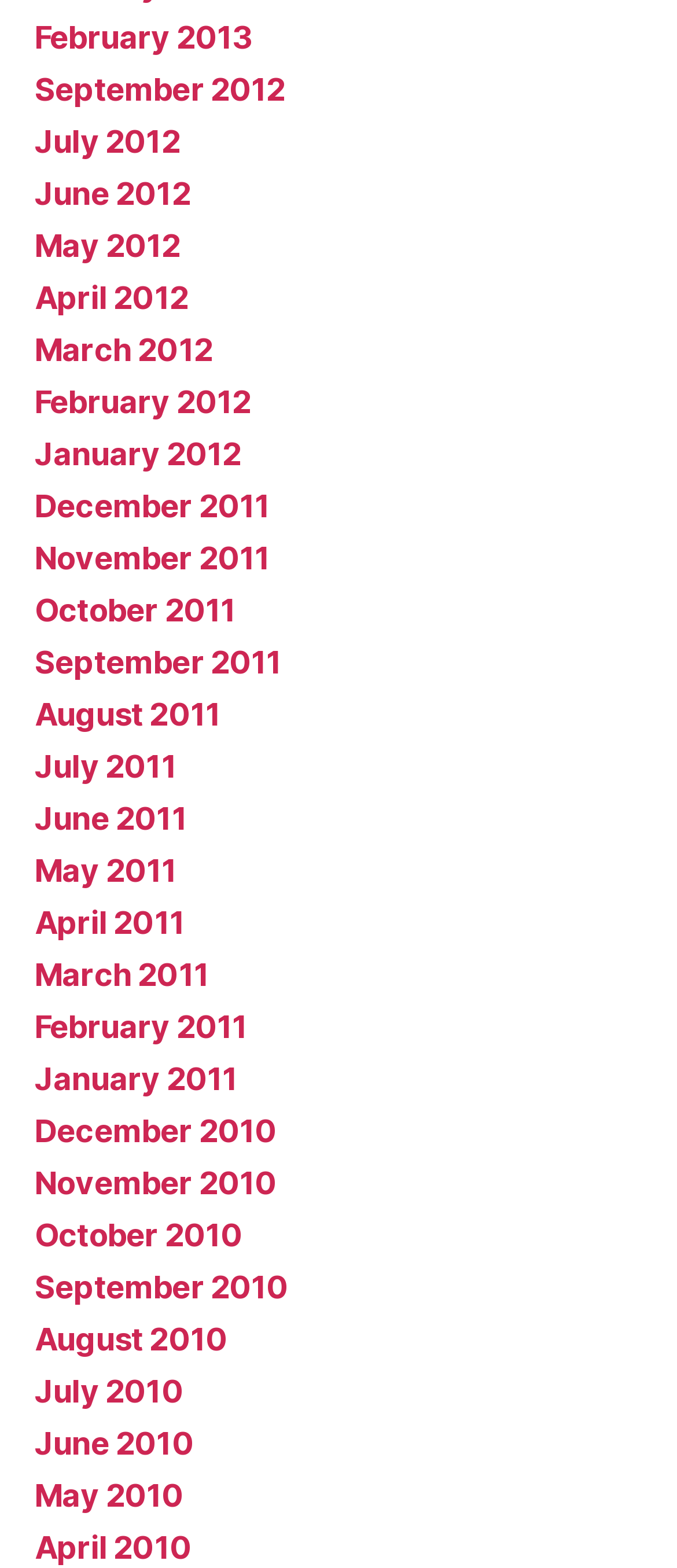Please answer the following question using a single word or phrase: 
Are the months listed in chronological order?

No